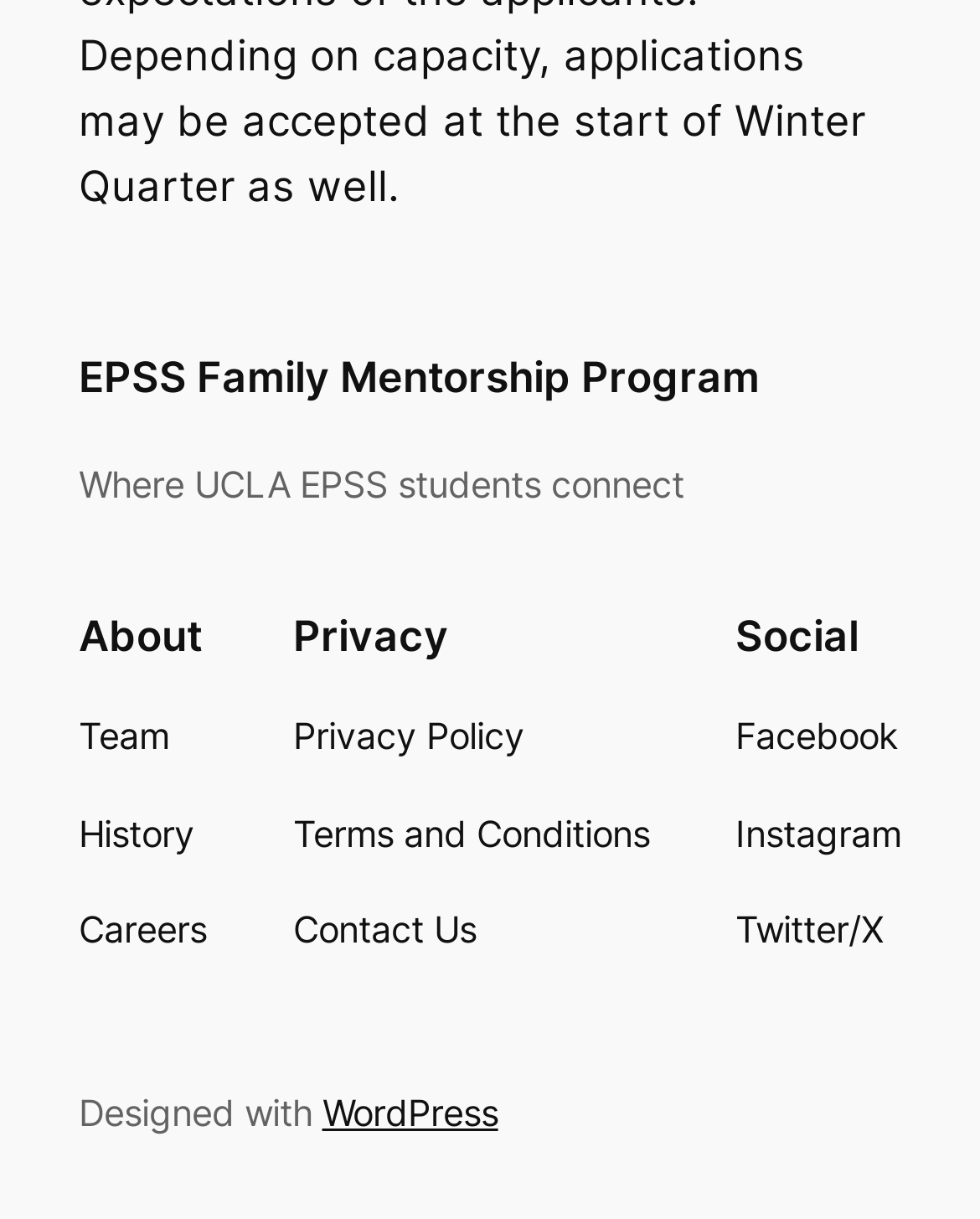Identify the bounding box coordinates of the section to be clicked to complete the task described by the following instruction: "Check the website's WordPress design". The coordinates should be four float numbers between 0 and 1, formatted as [left, top, right, bottom].

[0.329, 0.894, 0.508, 0.929]